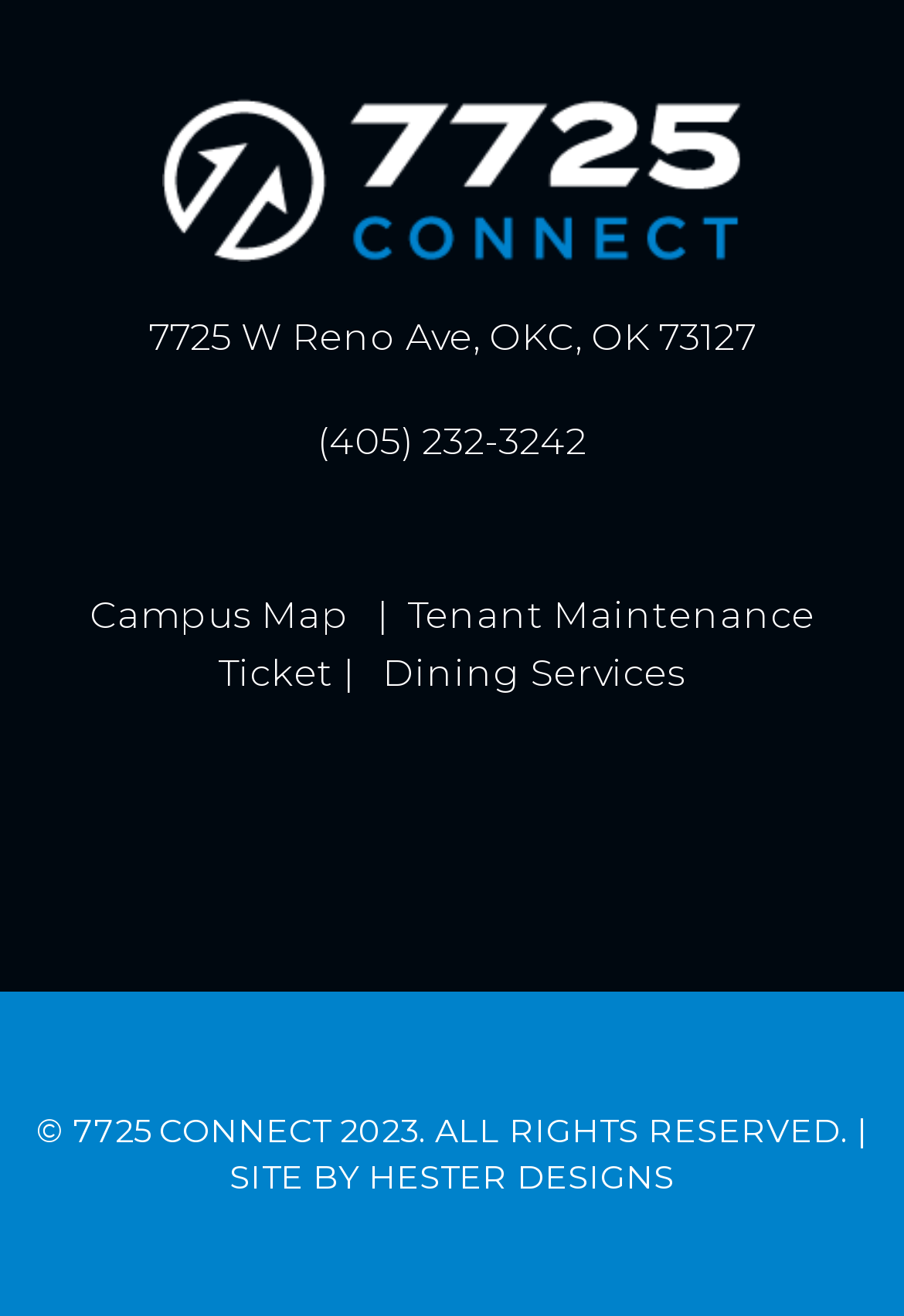Return the bounding box coordinates of the UI element that corresponds to this description: "Tenant Maintenance Ticket". The coordinates must be given as four float numbers in the range of 0 and 1, [left, top, right, bottom].

[0.241, 0.451, 0.901, 0.529]